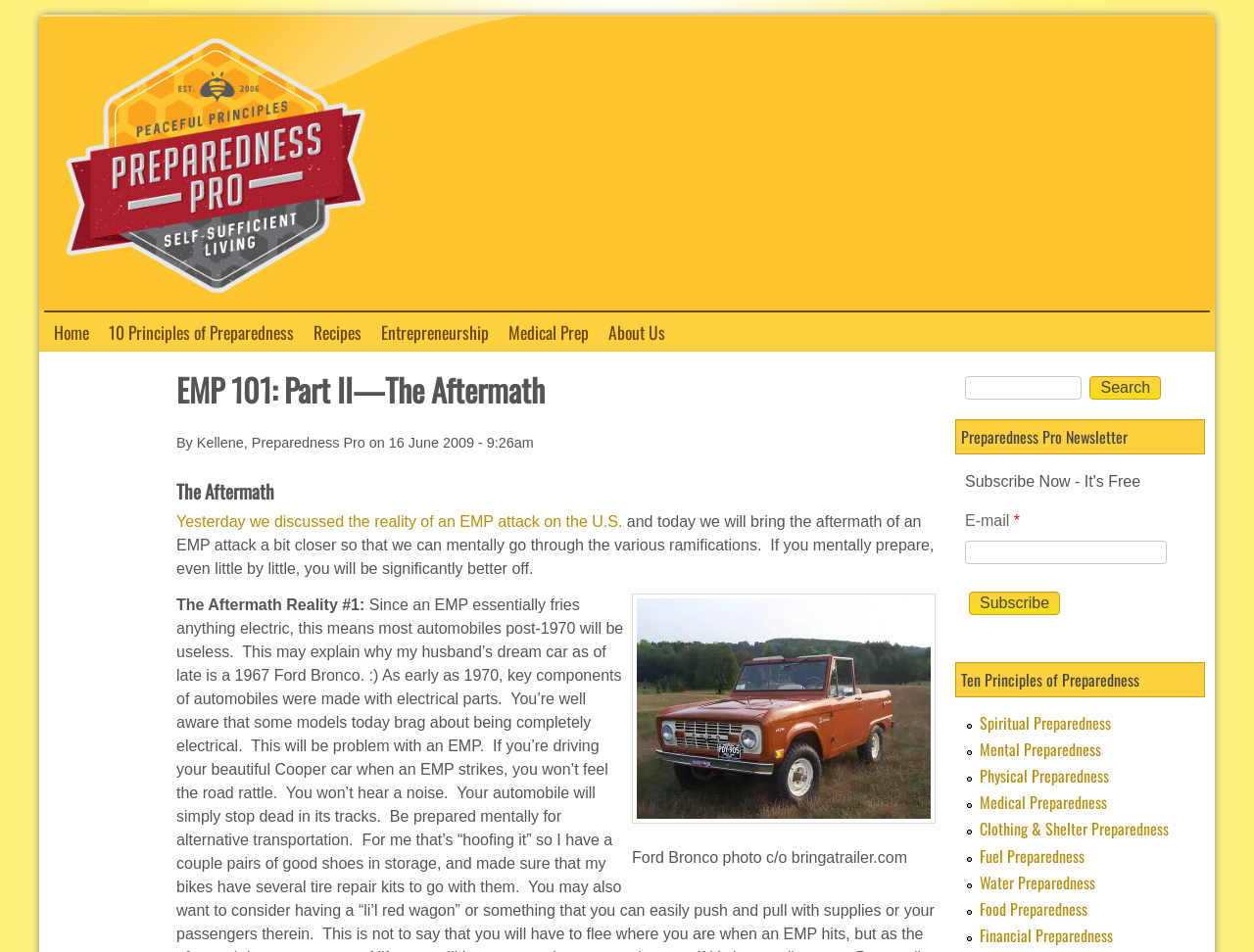Please give a concise answer to this question using a single word or phrase: 
What is the name of the website?

Preparedness Pro